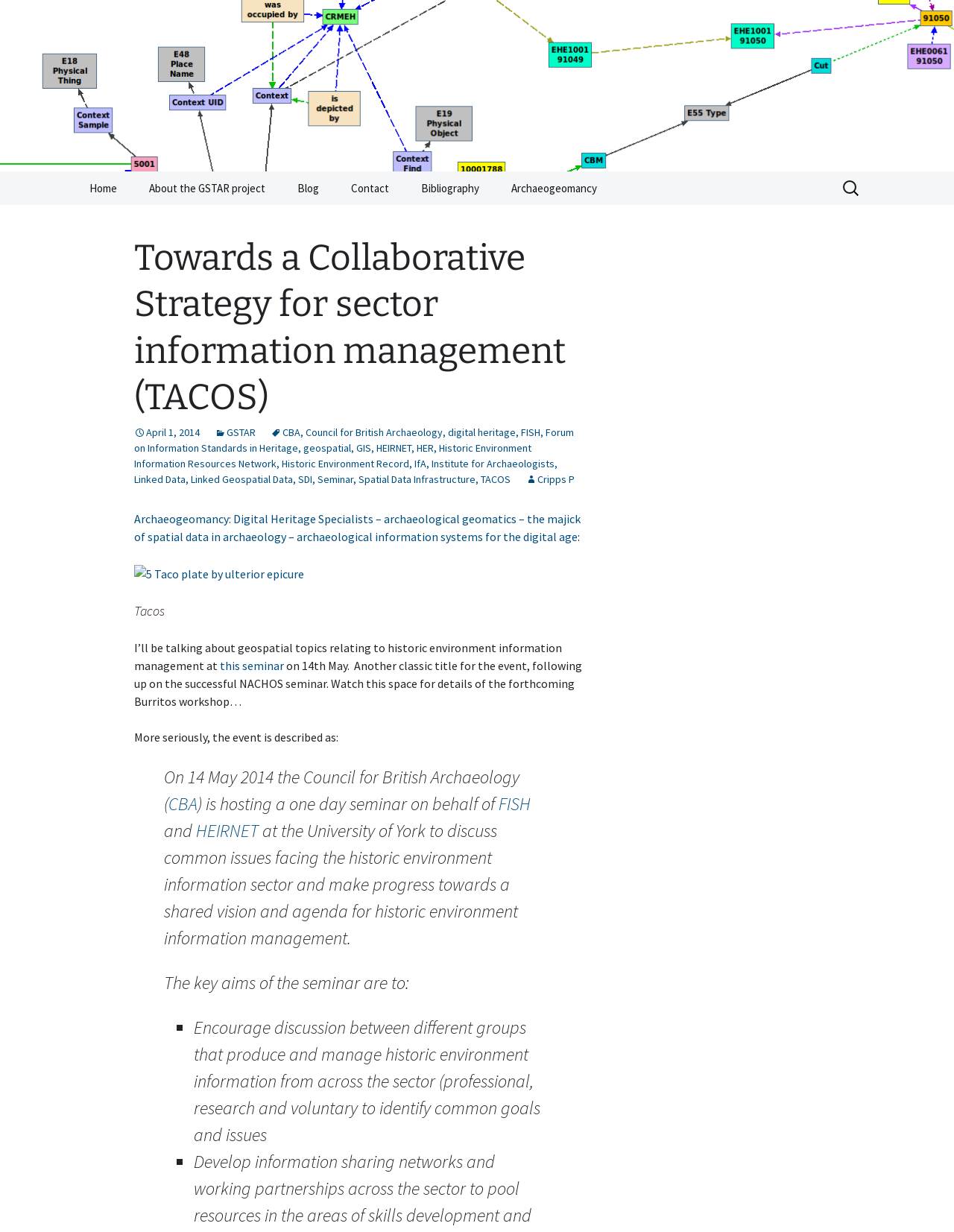Please mark the clickable region by giving the bounding box coordinates needed to complete this instruction: "Read more about the seminar".

[0.141, 0.415, 0.609, 0.441]